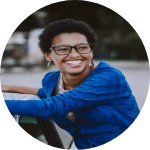Please answer the following question using a single word or phrase: 
What is the name associated with this image?

Tokoni Uti